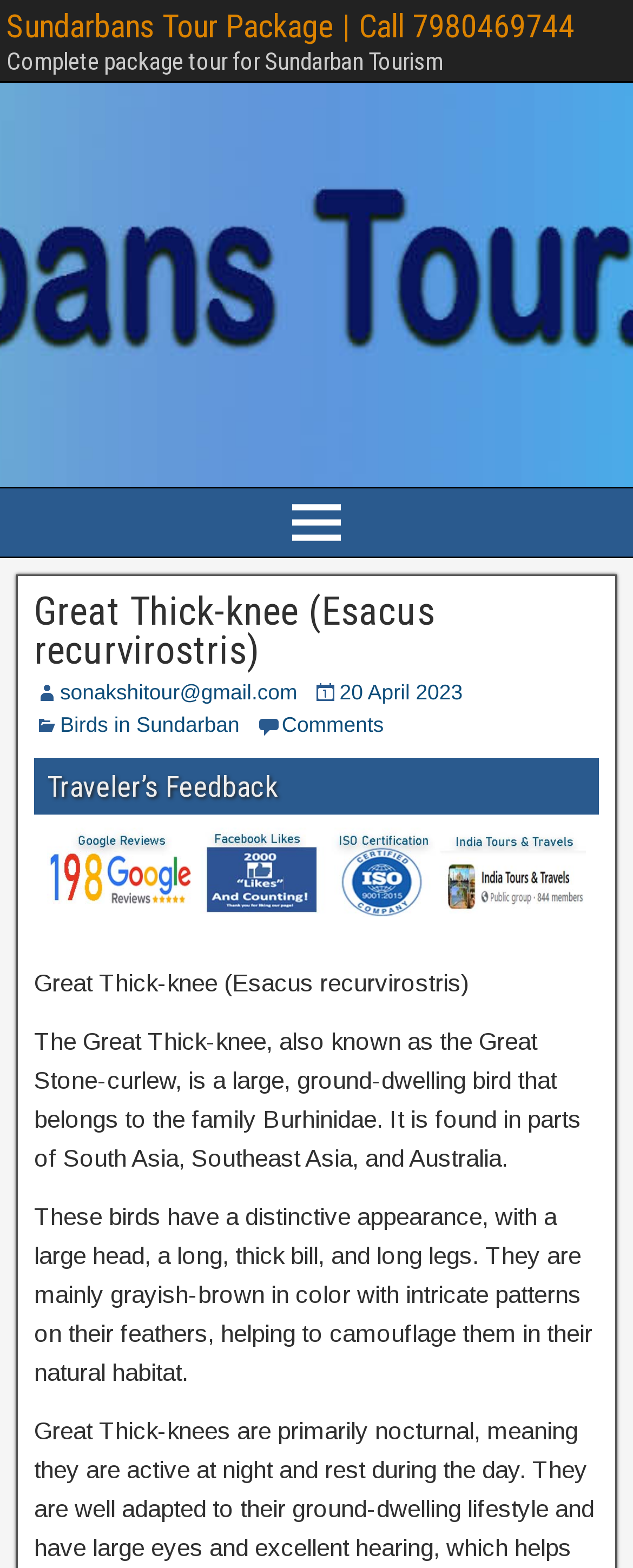Answer this question using a single word or a brief phrase:
What is the name of the bird described on this webpage?

Great Thick-knee